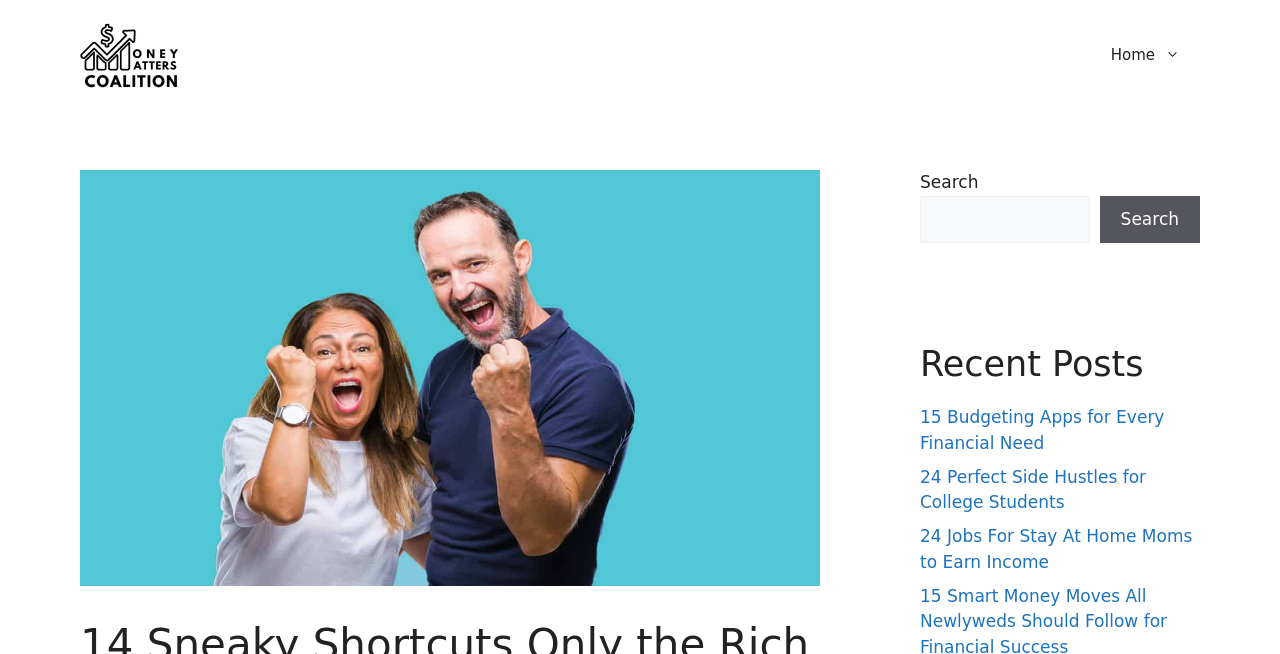Respond to the following query with just one word or a short phrase: 
What type of content is listed under 'Recent Posts'?

Article links